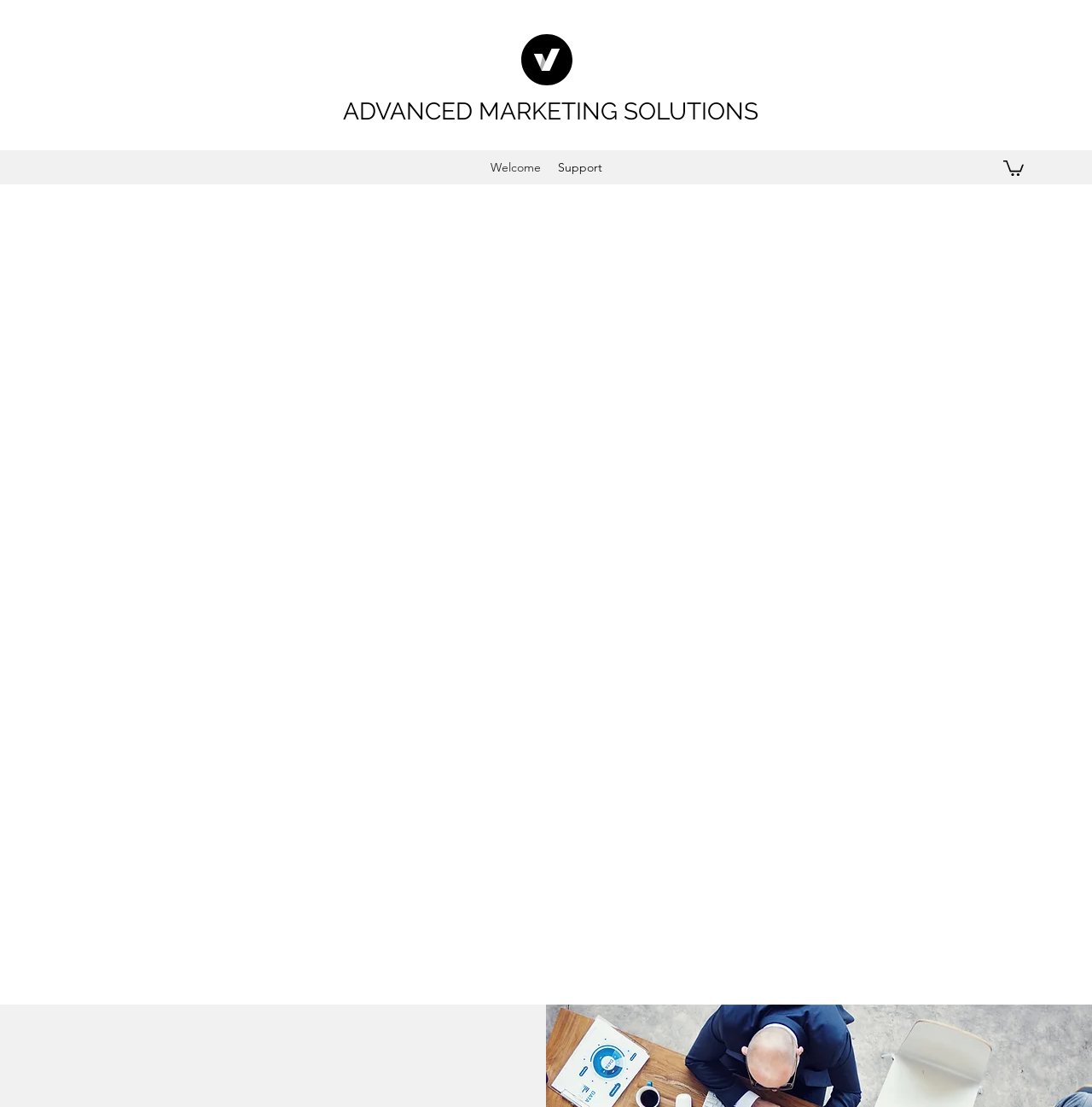Give a one-word or one-phrase response to the question: 
How many navigation links are there?

2